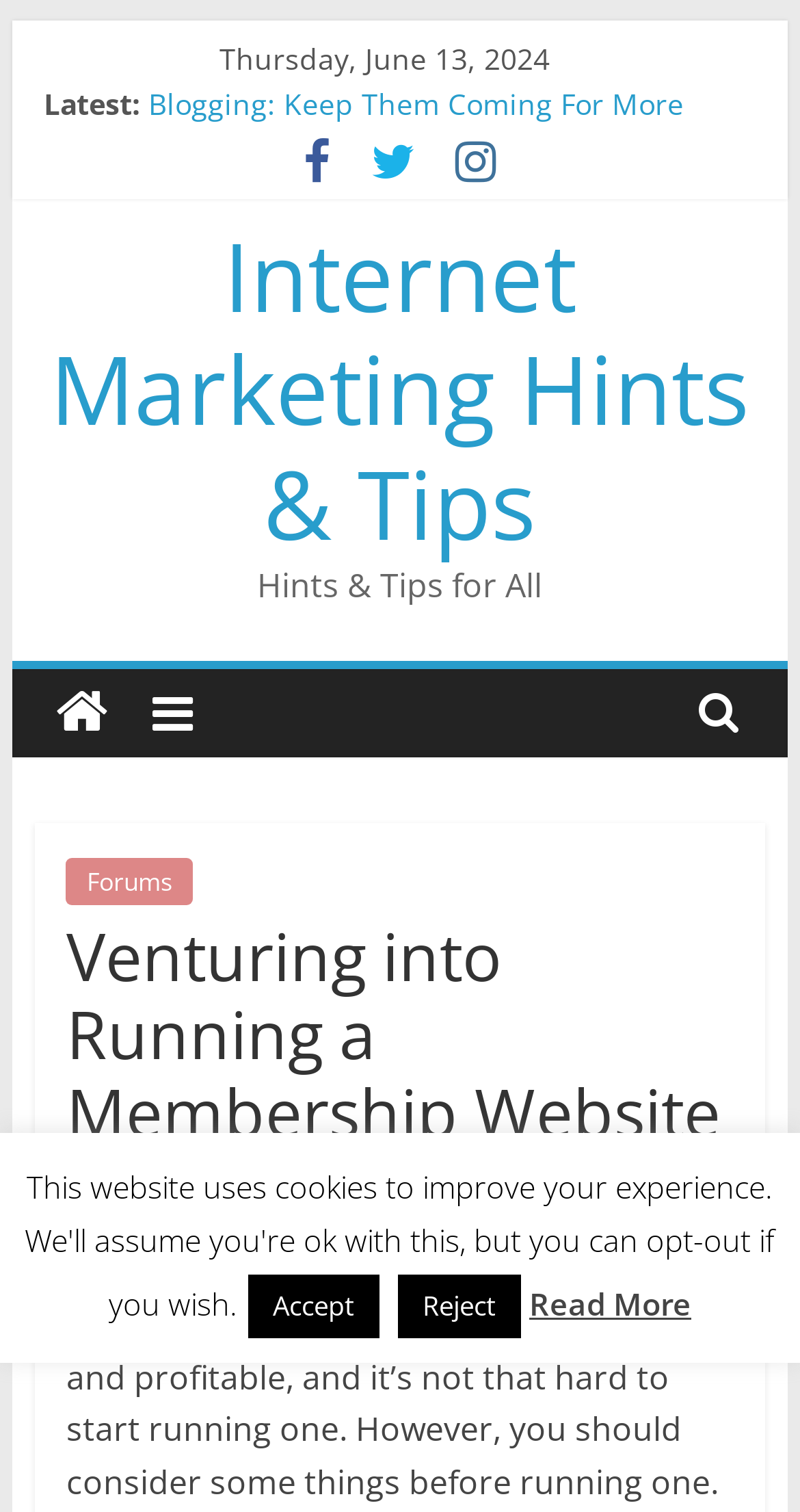Find the bounding box coordinates of the clickable region needed to perform the following instruction: "Learn about running a membership website". The coordinates should be provided as four float numbers between 0 and 1, i.e., [left, top, right, bottom].

[0.083, 0.804, 0.265, 0.827]